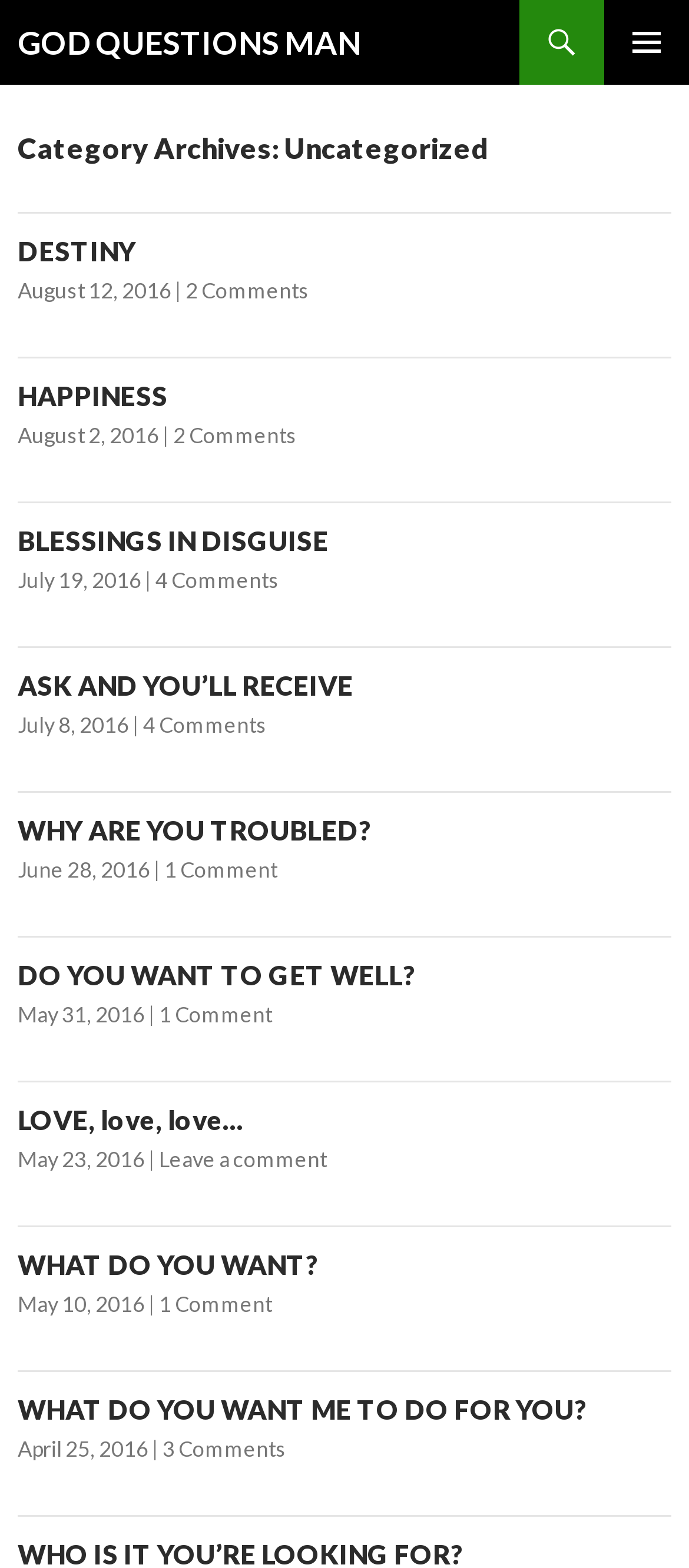Determine the bounding box coordinates of the region I should click to achieve the following instruction: "Read the News and Insights". Ensure the bounding box coordinates are four float numbers between 0 and 1, i.e., [left, top, right, bottom].

None